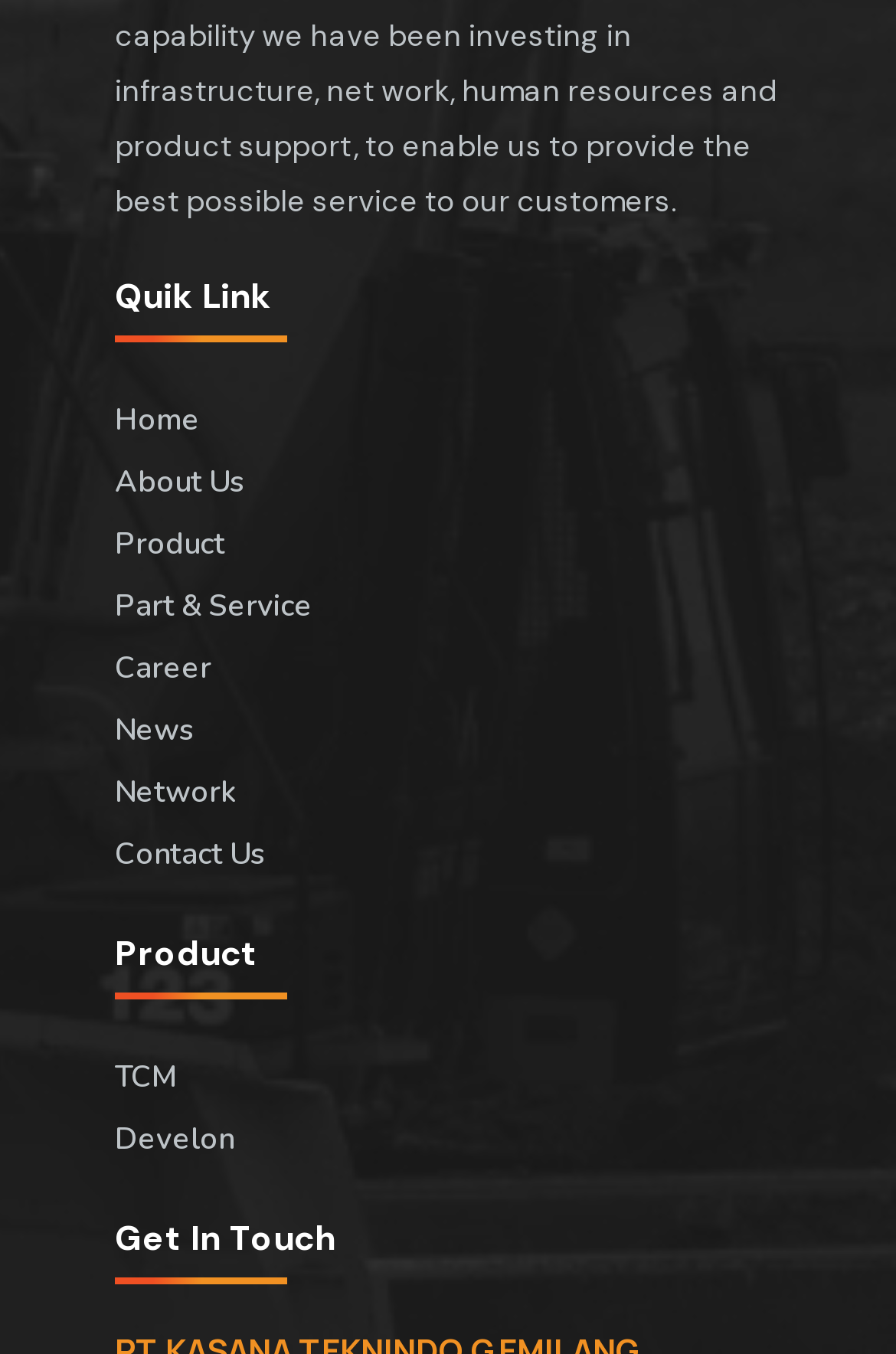Locate the bounding box coordinates of the segment that needs to be clicked to meet this instruction: "go to home page".

[0.128, 0.289, 0.872, 0.335]